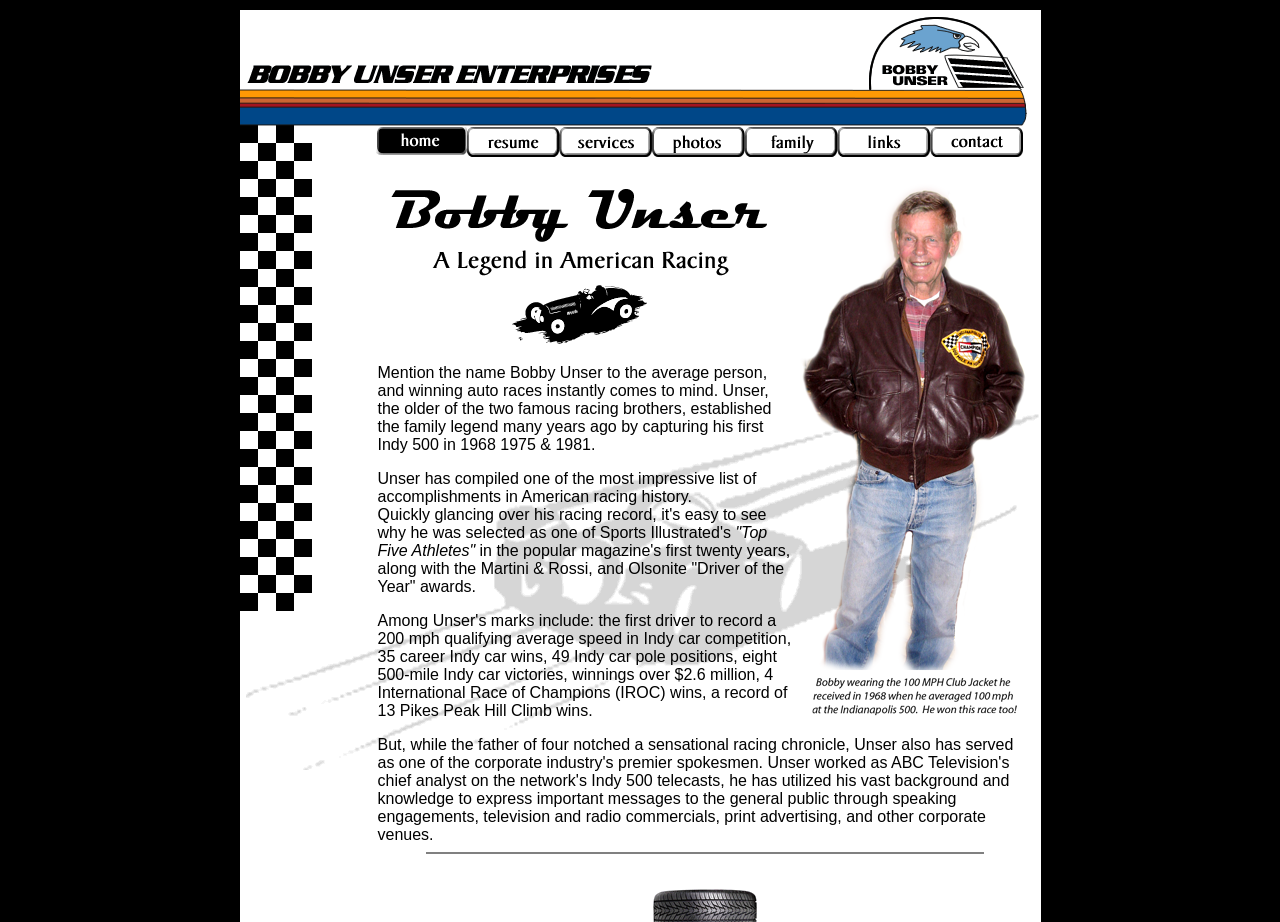How many Indy 500 wins does Bobby Unser have?
Using the details shown in the screenshot, provide a comprehensive answer to the question.

I found the answer by reading the text content of the webpage, which mentions that Bobby Unser has won the Indy 500 in 1968, 1975, and 1981.